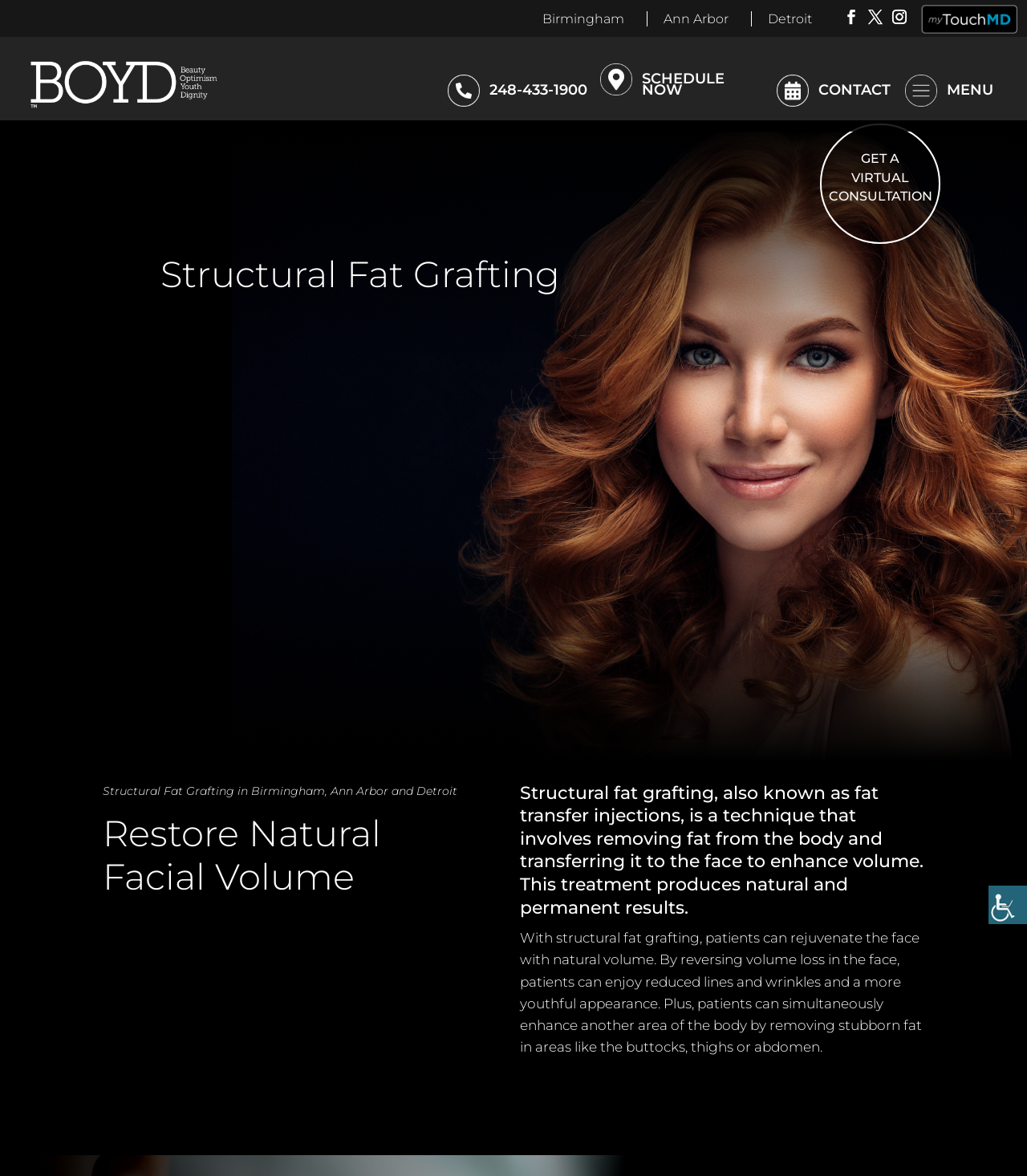Determine the bounding box coordinates of the section I need to click to execute the following instruction: "Call 248-433-1900". Provide the coordinates as four float numbers between 0 and 1, i.e., [left, top, right, bottom].

[0.445, 0.072, 0.577, 0.104]